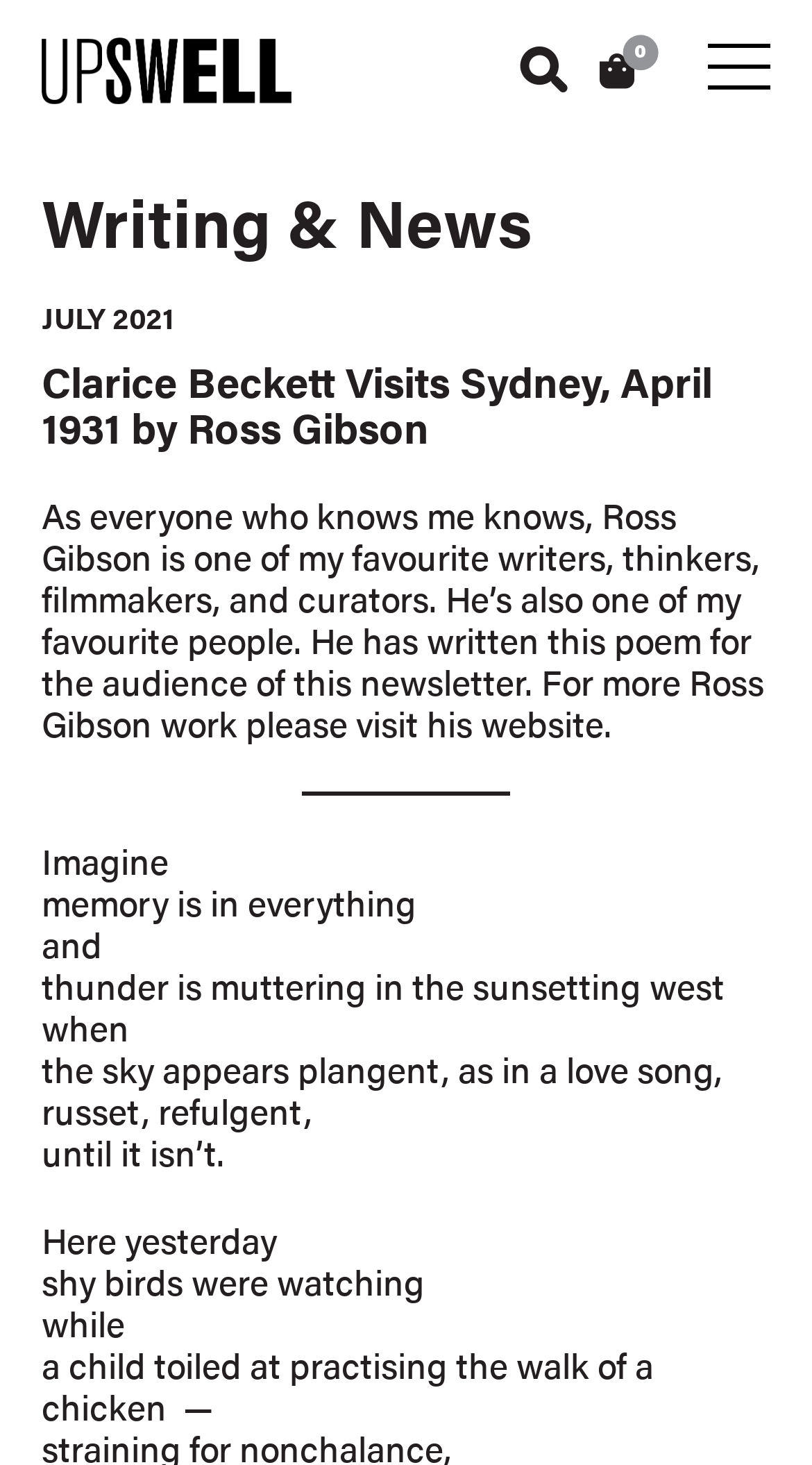Who wrote the poem?
Refer to the image and provide a one-word or short phrase answer.

Ross Gibson